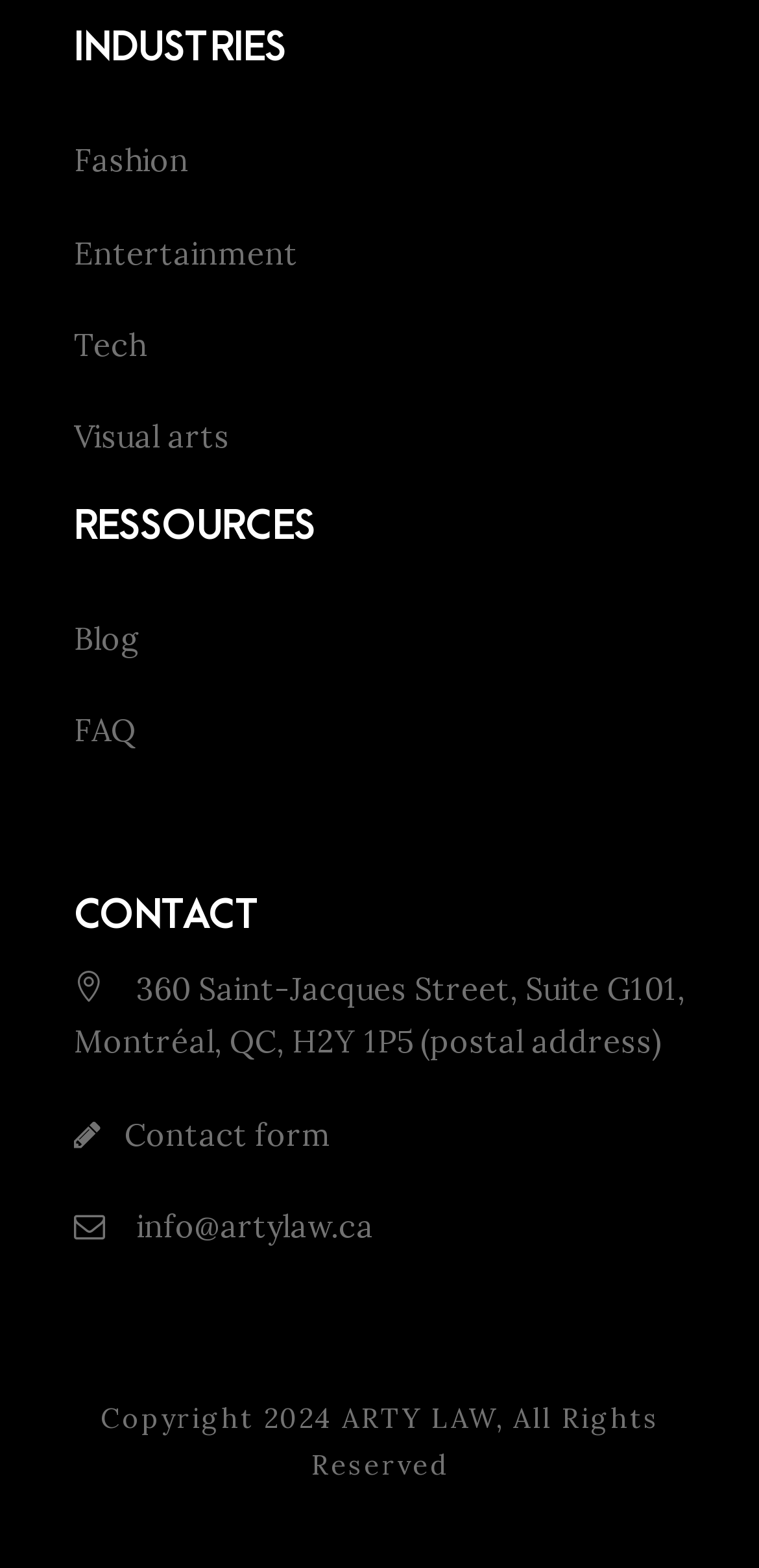Please specify the bounding box coordinates in the format (top-left x, top-left y, bottom-right x, bottom-right y), with values ranging from 0 to 1. Identify the bounding box for the UI component described as follows: Tech

[0.097, 0.207, 0.192, 0.232]